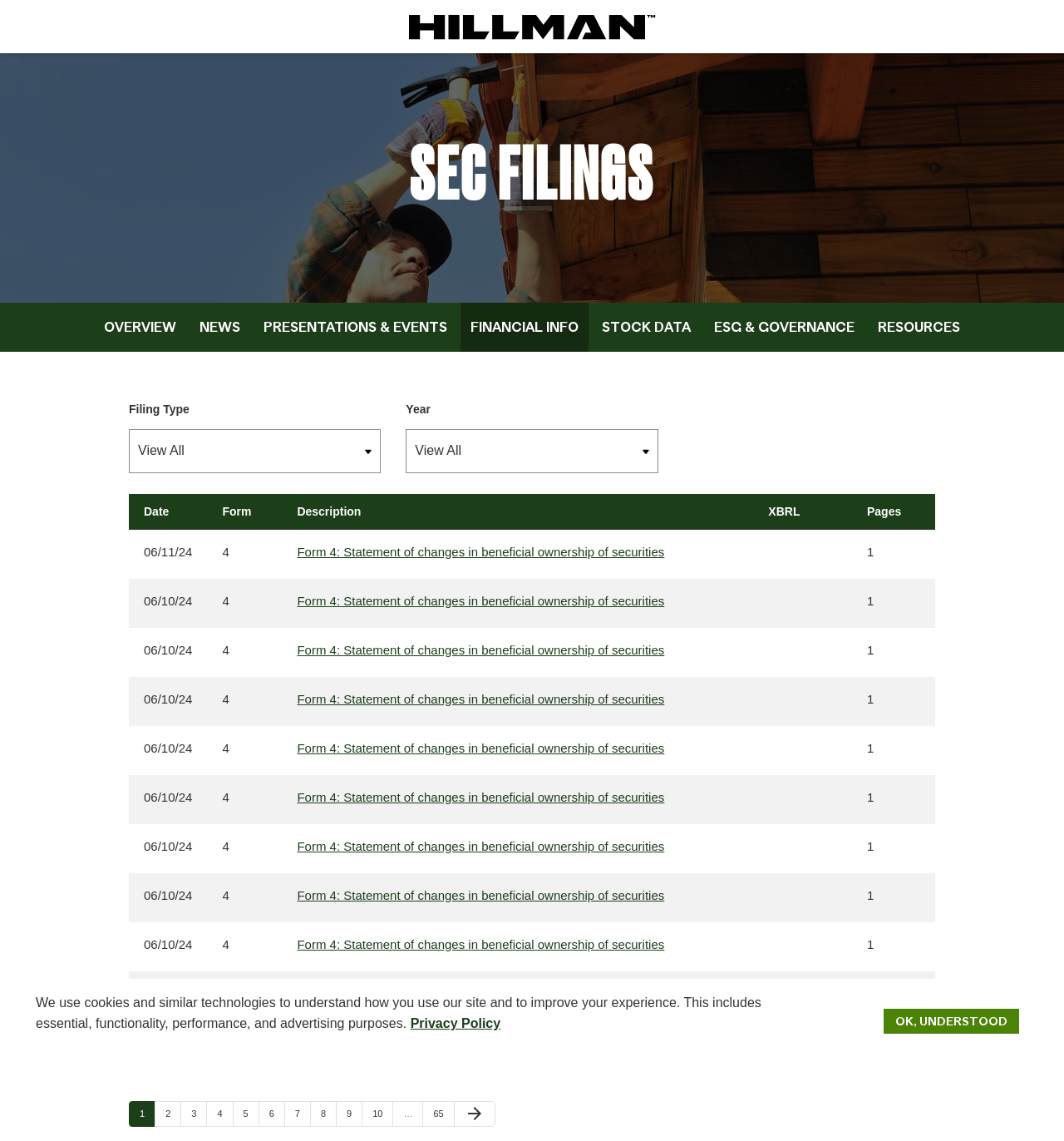Based on the image, provide a detailed response to the question:
What is the purpose of the 'Close Cookie Notice' button?

The 'Close Cookie Notice' button is located at the bottom of the cookie notification dialog, which is a modal window that appears when the webpage is loaded. The button's purpose is to allow users to dismiss the notification and continue using the webpage.